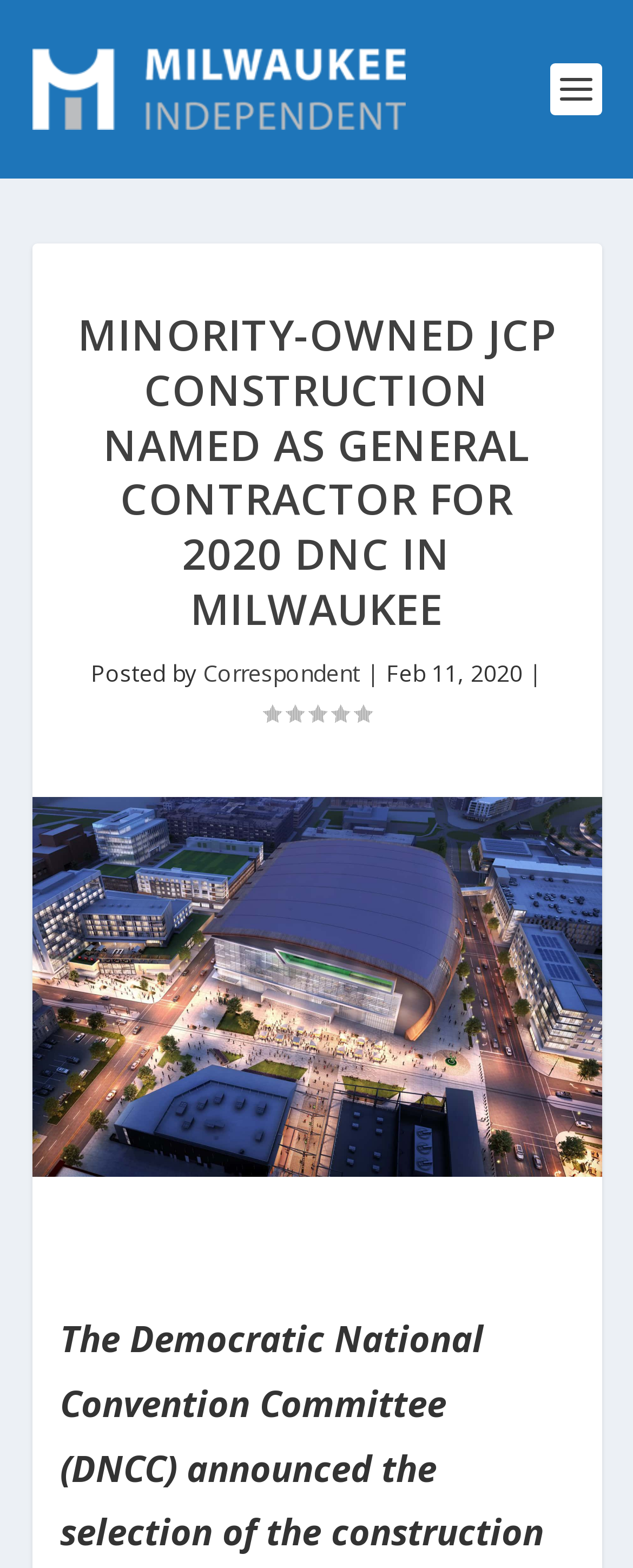Based on the visual content of the image, answer the question thoroughly: What is the date of the article?

I found the answer by looking at the text 'Feb 11, 2020' which is located near the 'Posted by' text. This suggests that the article was posted on 'Feb 11, 2020'.